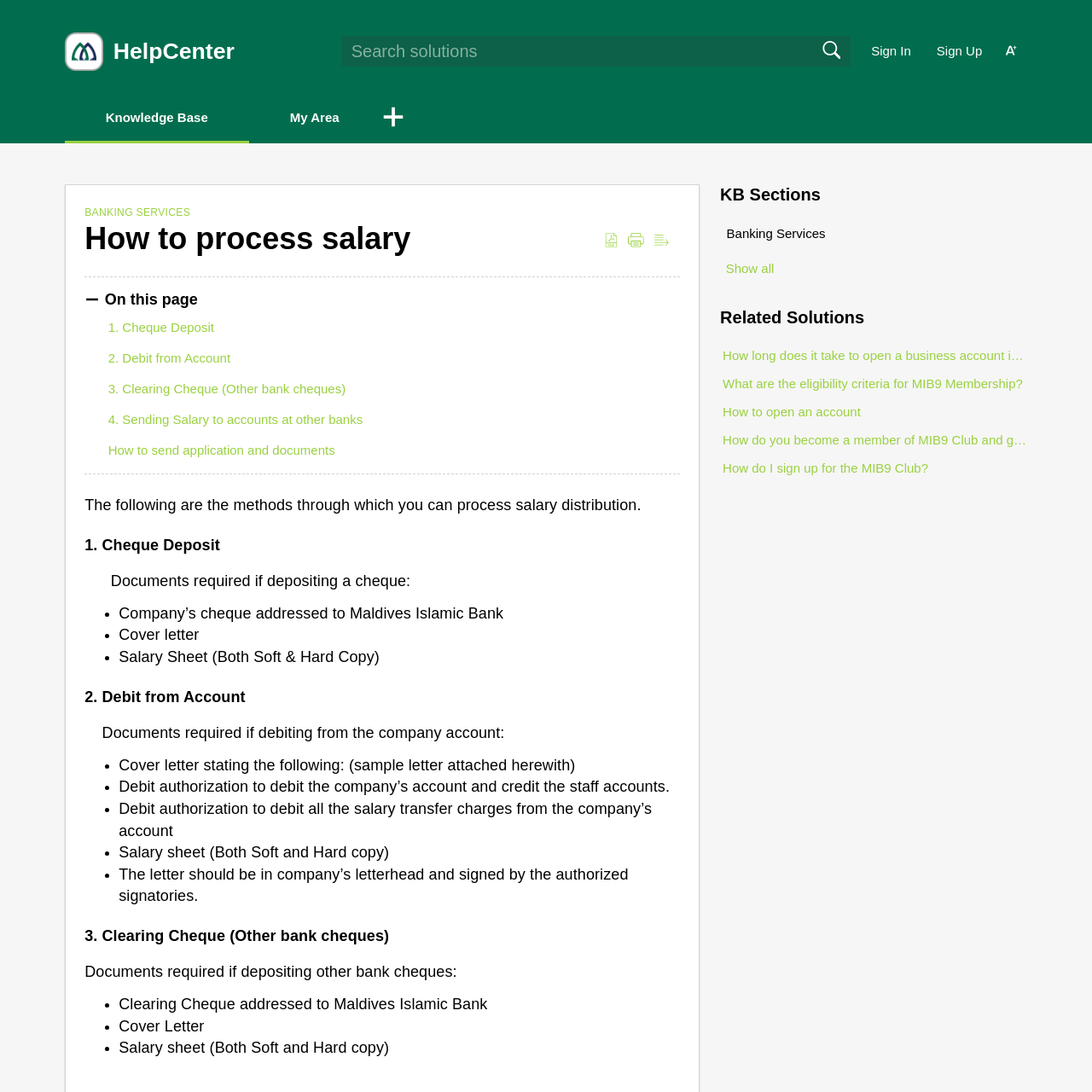Locate the bounding box coordinates of the clickable element to fulfill the following instruction: "Search solutions". Provide the coordinates as four float numbers between 0 and 1 in the format [left, top, right, bottom].

[0.312, 0.033, 0.779, 0.061]